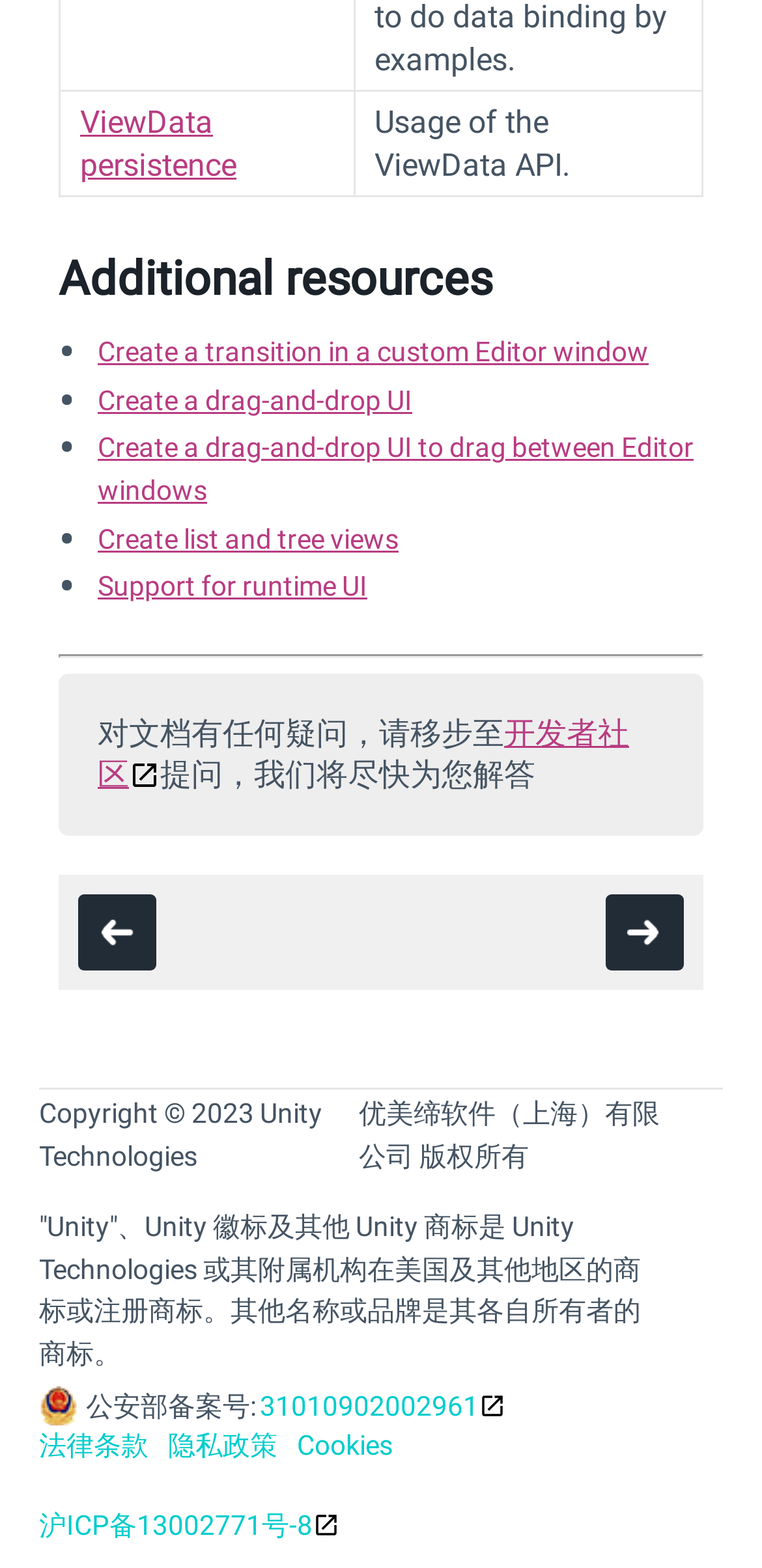Please specify the coordinates of the bounding box for the element that should be clicked to carry out this instruction: "View ViewData persistence". The coordinates must be four float numbers between 0 and 1, formatted as [left, top, right, bottom].

[0.078, 0.058, 0.31, 0.117]